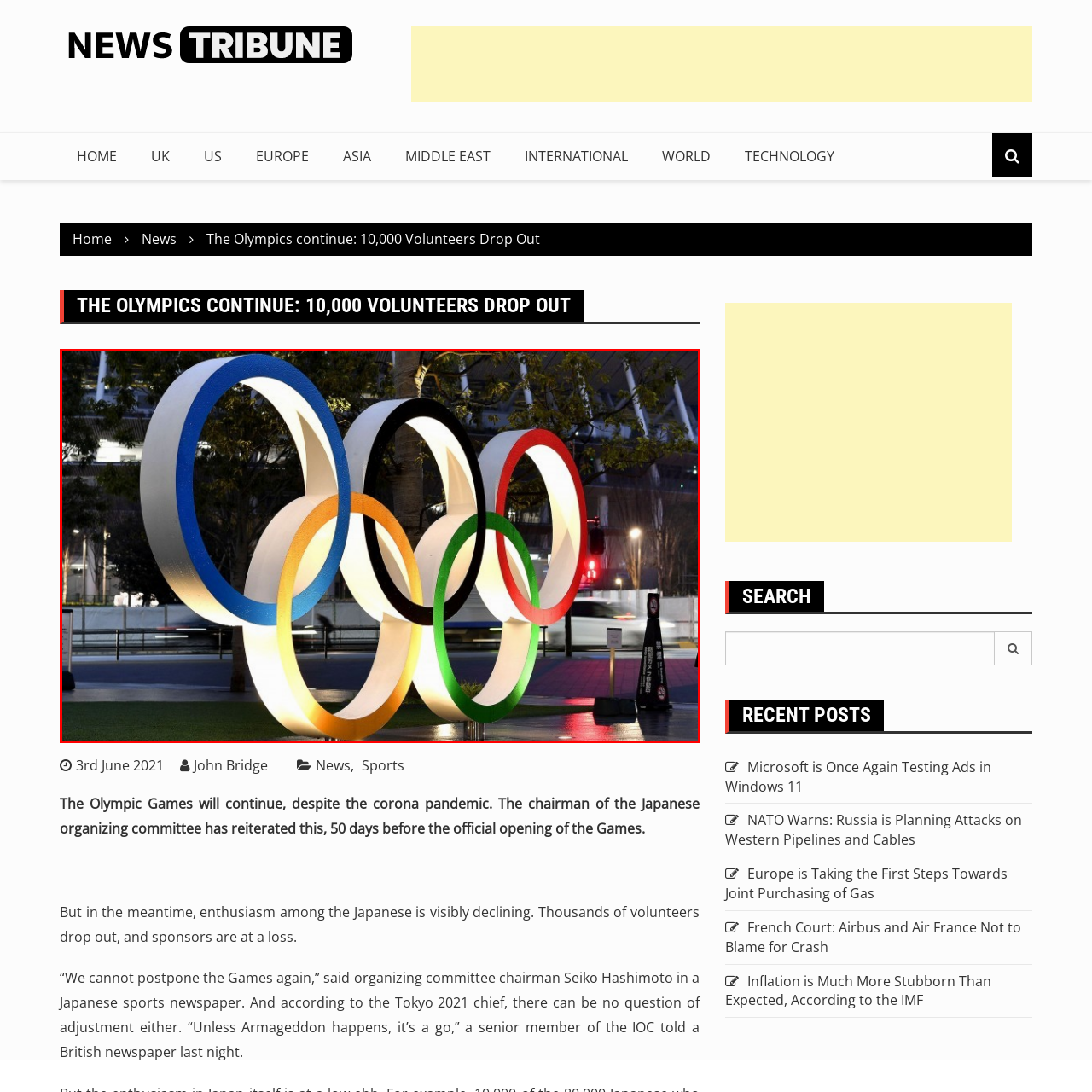Refer to the image area inside the black border, What is the likely location of the sports venue? 
Respond concisely with a single word or phrase.

Tokyo